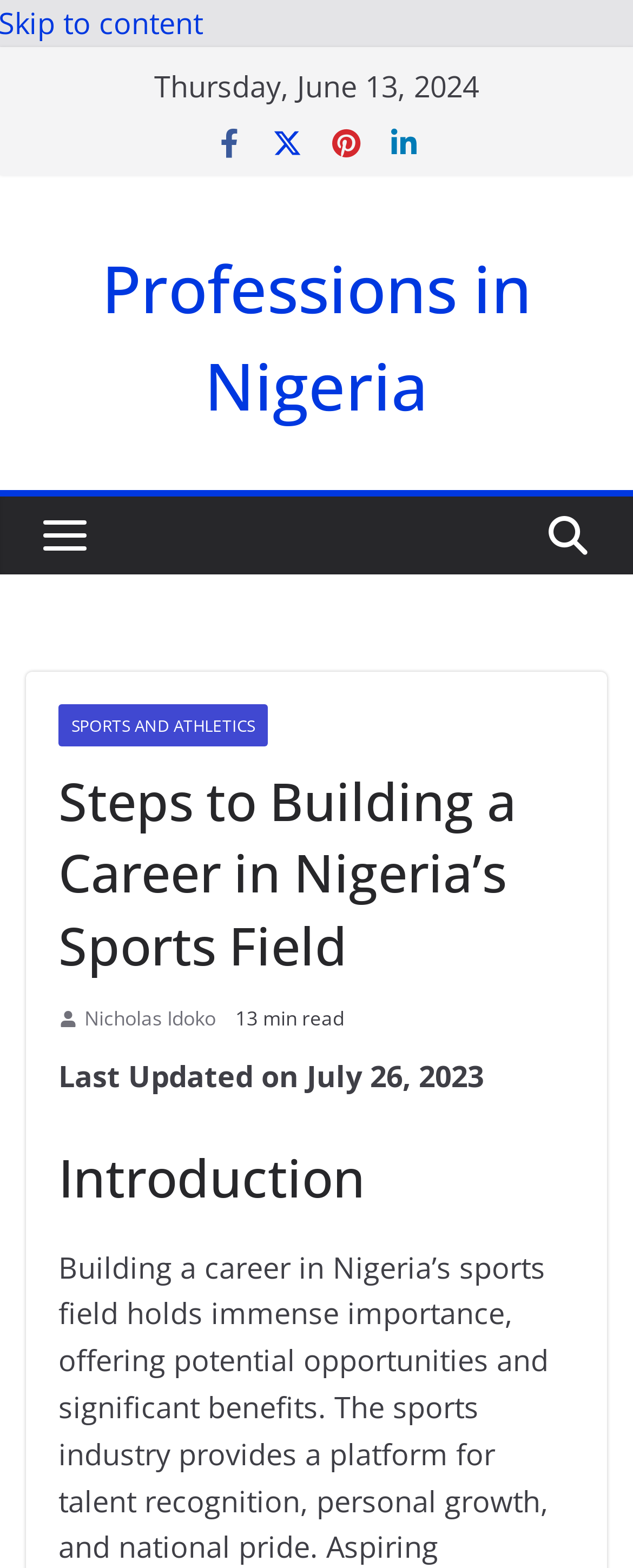Refer to the screenshot and answer the following question in detail:
How many social media links are present at the top of the webpage?

The answer can be found by counting the number of link elements at the top of the webpage, which are Facebook, Twitter, Pinterest, and LinkedIn.